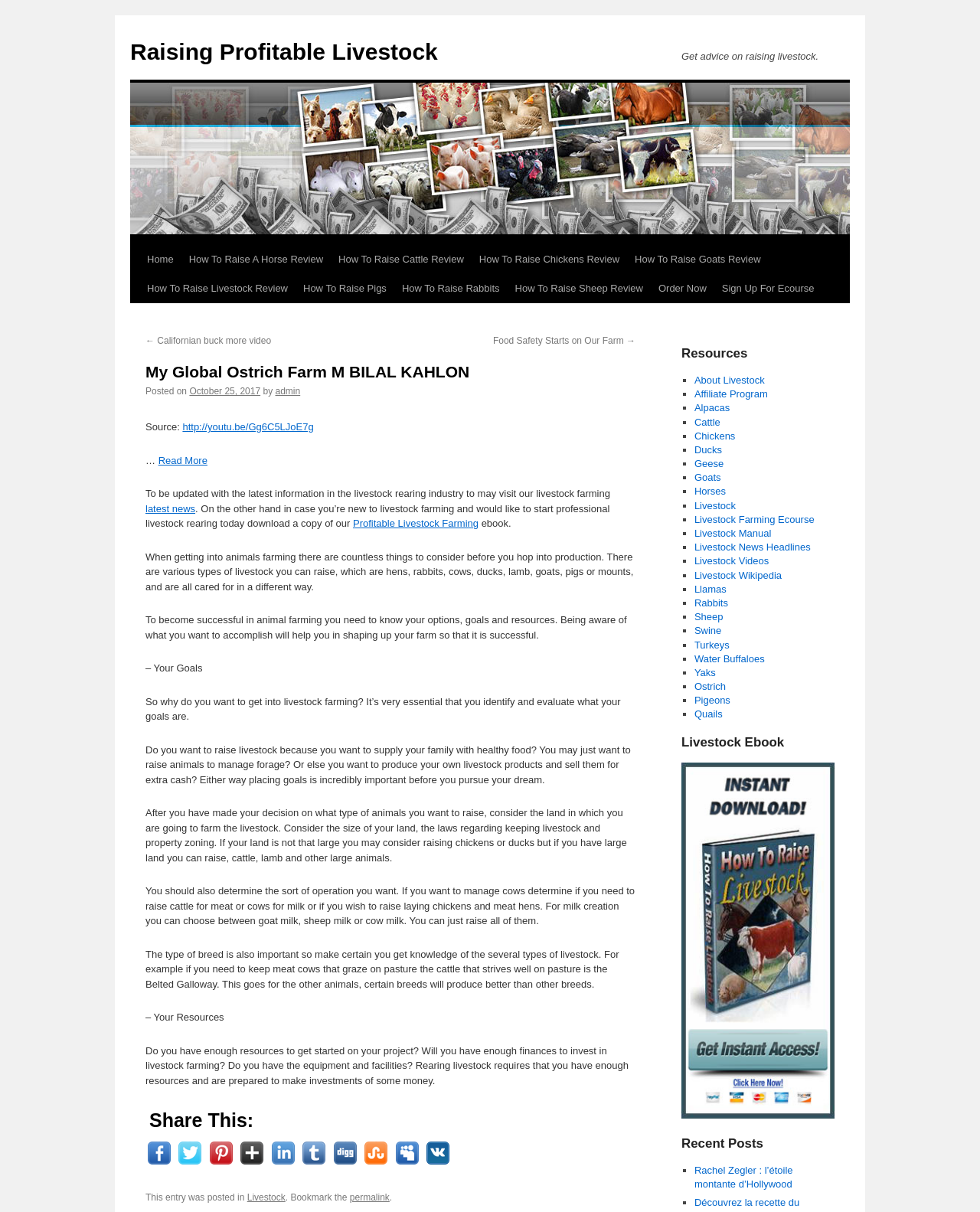Use a single word or phrase to answer the following:
What type of livestock is suitable for small land?

Chickens or ducks